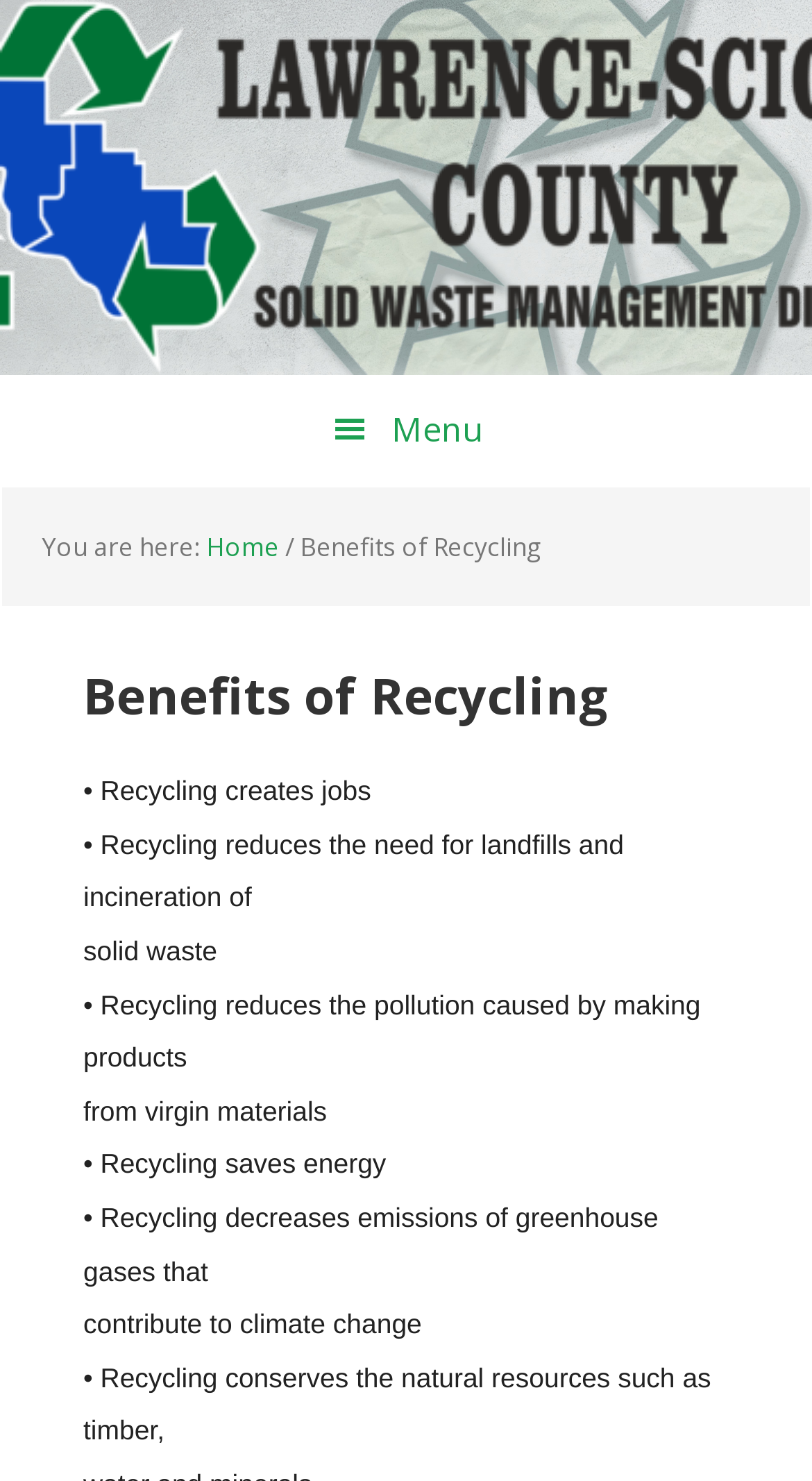Identify the bounding box coordinates for the UI element described as: "Lawrence-Scioto Solid Waste Management District".

[0.0, 0.0, 1.0, 0.253]